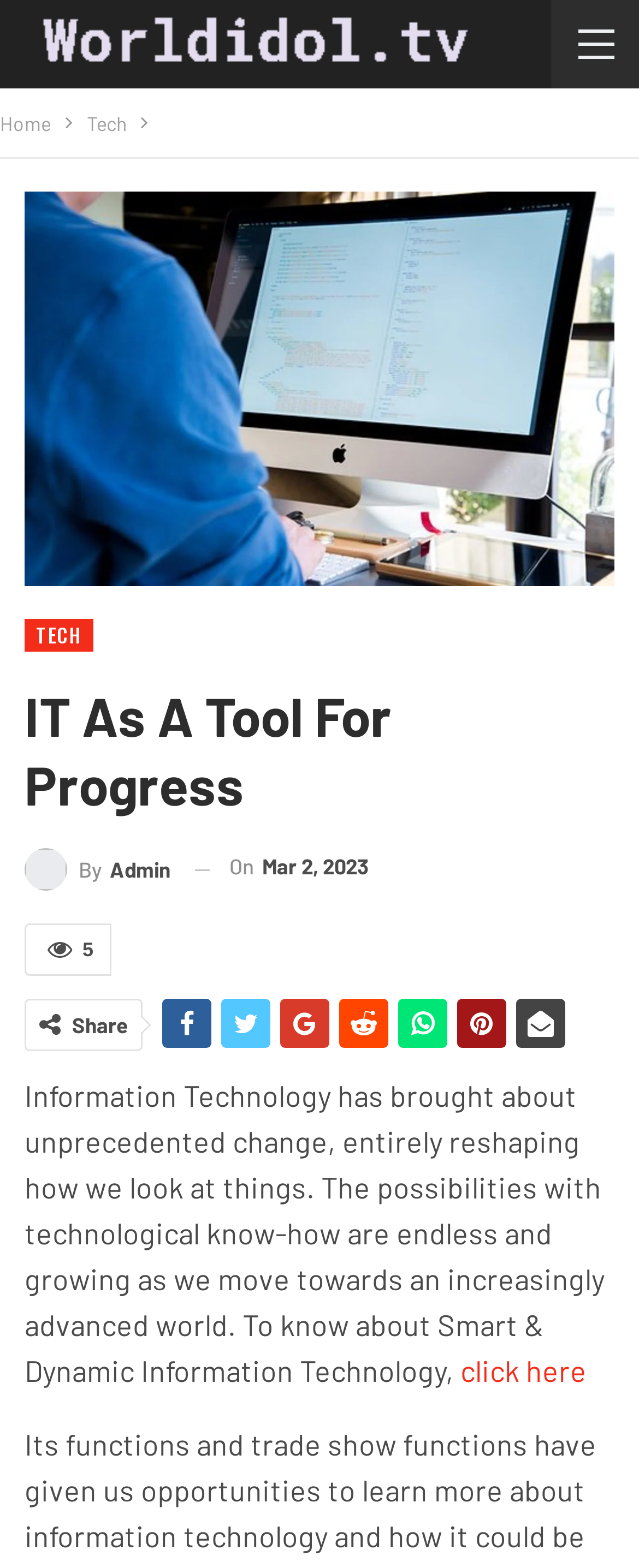Your task is to find and give the main heading text of the webpage.

IT As A Tool For Progress